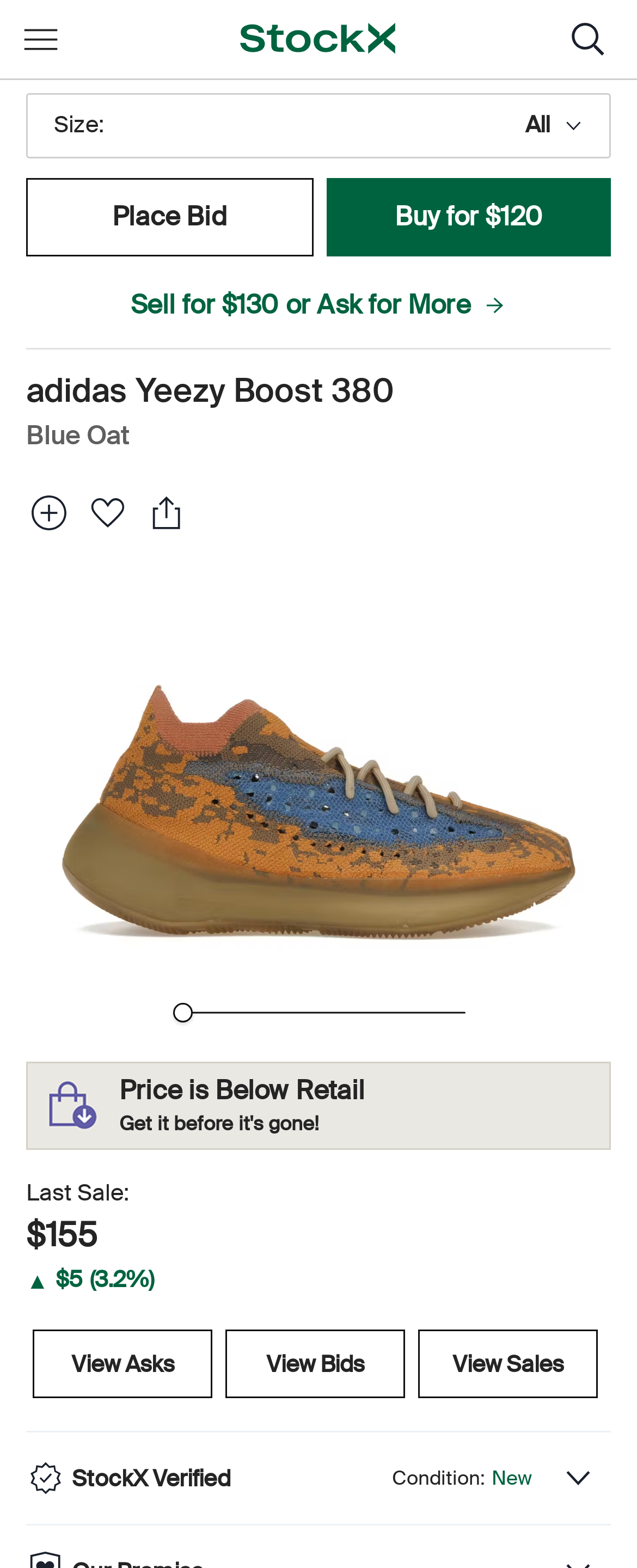What can be done with the slider?
Based on the image, provide your answer in one word or phrase.

View 360 degrees